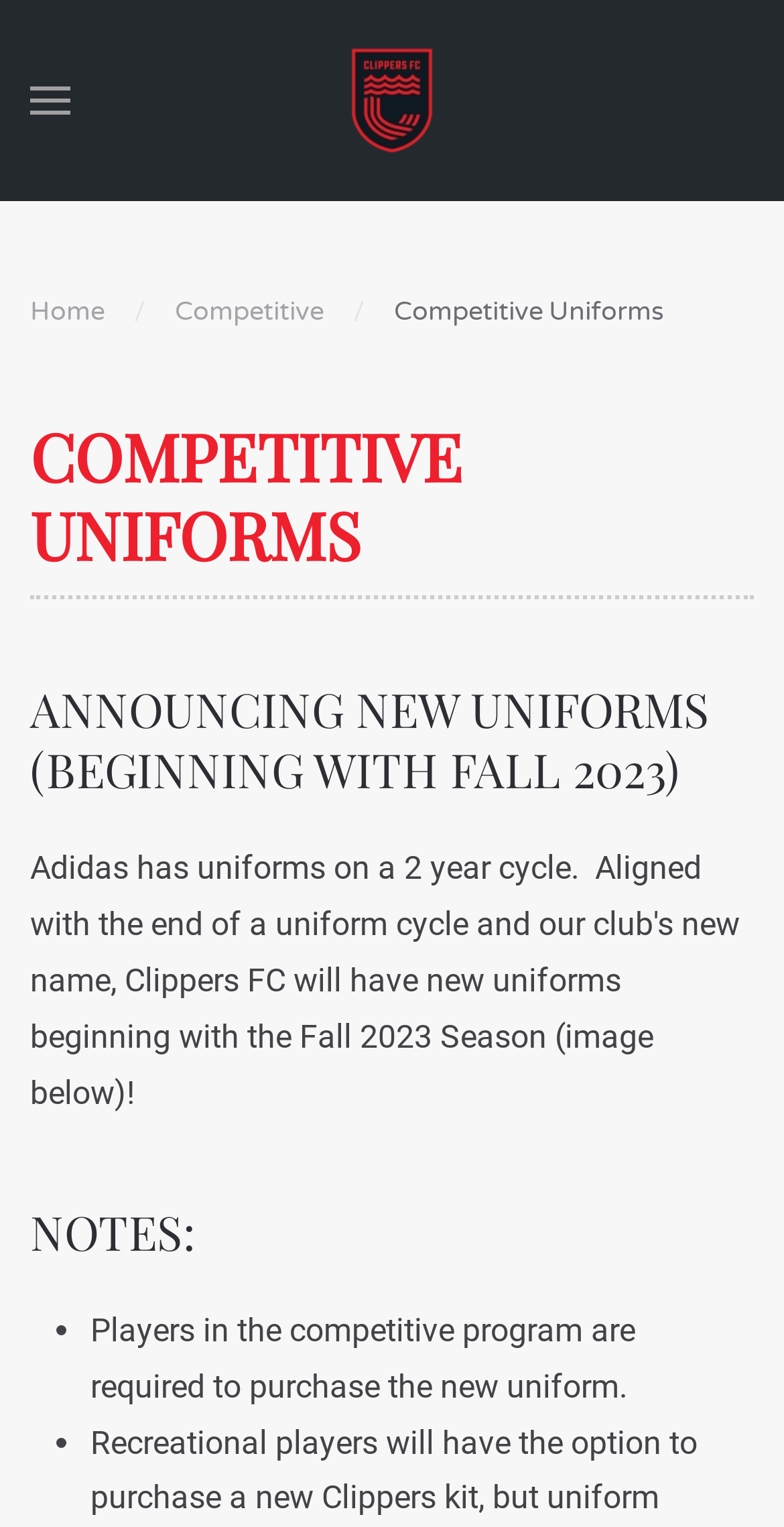How many notes are listed on the webpage?
Answer the question with a single word or phrase by looking at the picture.

Two